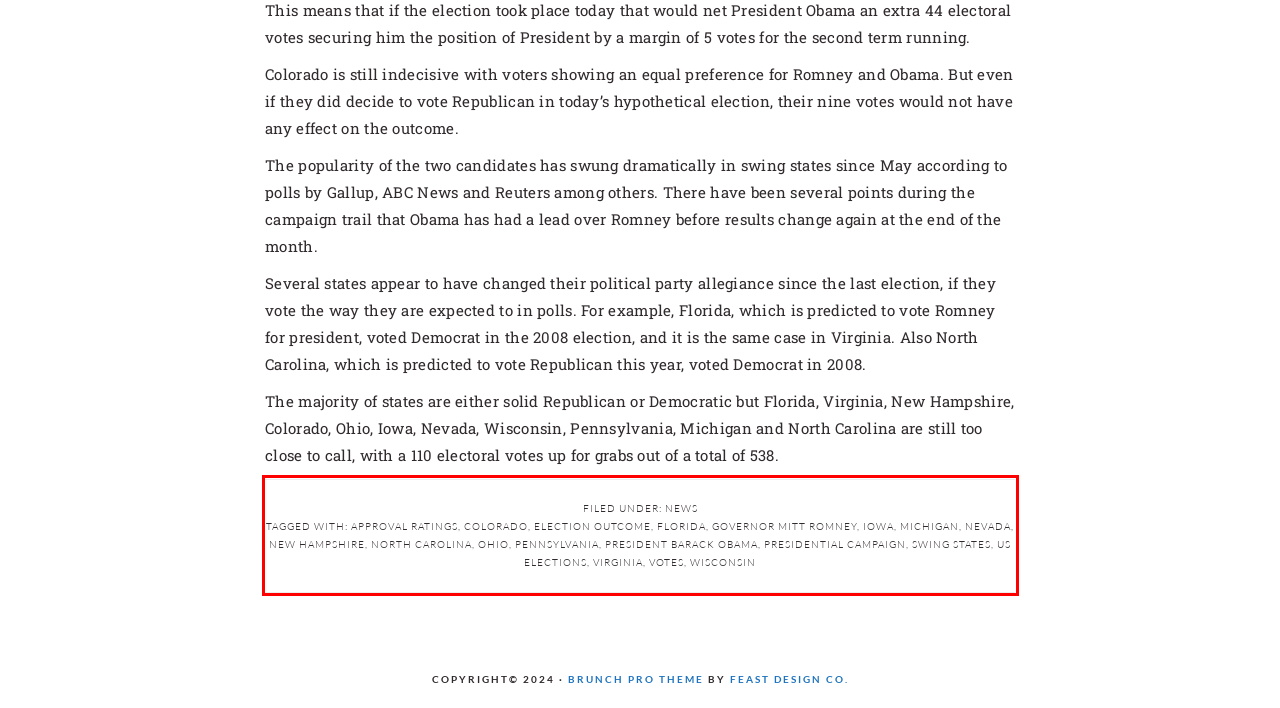You are provided with a screenshot of a webpage containing a red bounding box. Please extract the text enclosed by this red bounding box.

FILED UNDER: NEWS TAGGED WITH: APPROVAL RATINGS, COLORADO, ELECTION OUTCOME, FLORIDA, GOVERNOR MITT ROMNEY, IOWA, MICHIGAN, NEVADA, NEW HAMPSHIRE, NORTH CAROLINA, OHIO, PENNSYLVANIA, PRESIDENT BARACK OBAMA, PRESIDENTIAL CAMPAIGN, SWING STATES, US ELECTIONS, VIRGINIA, VOTES, WISCONSIN